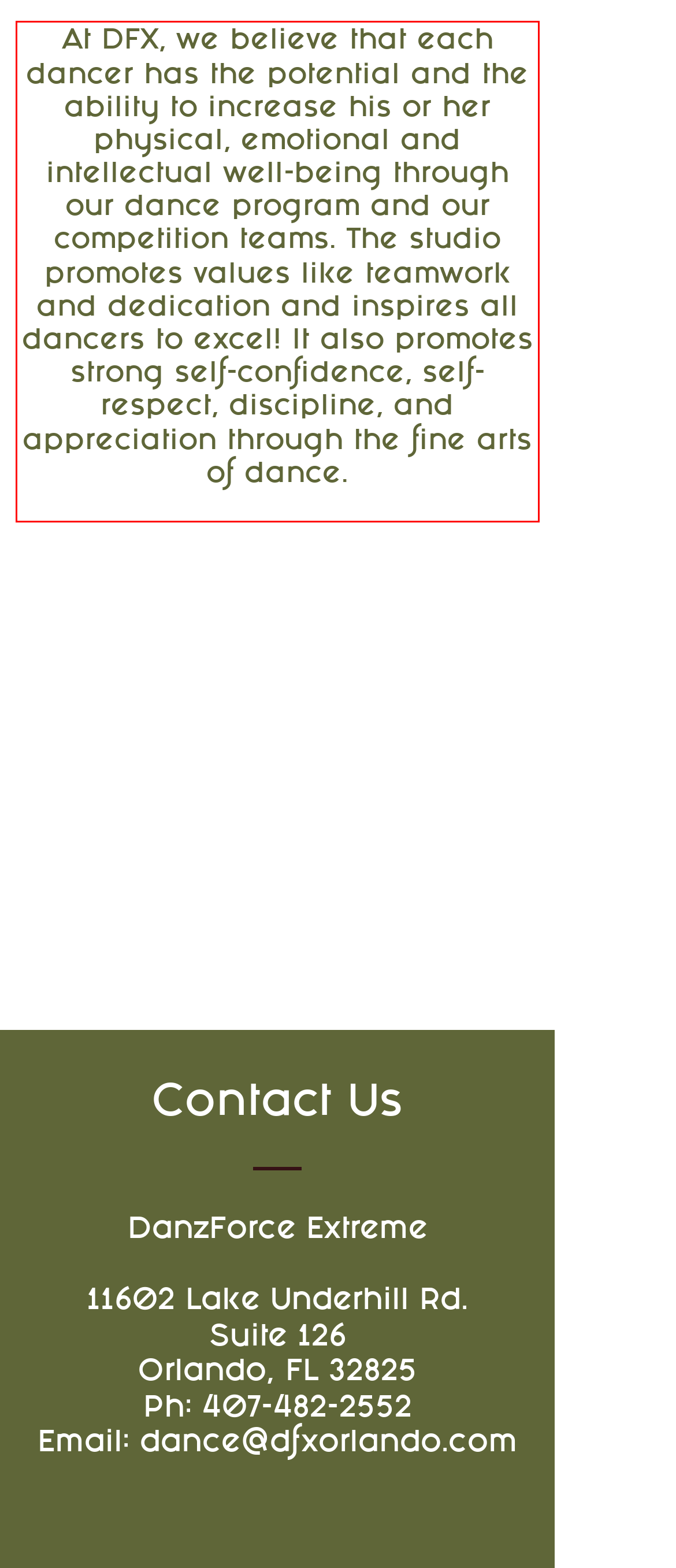Please take the screenshot of the webpage, find the red bounding box, and generate the text content that is within this red bounding box.

At DFX, we believe that each dancer has the potential and the ability to increase his or her physical, emotional and intellectual well-being through our dance program and our competition teams. The studio promotes values like teamwork and dedication and inspires all dancers to excel! It also promotes strong self-confidence, self-respect, discipline, and appreciation through the fine arts of dance.